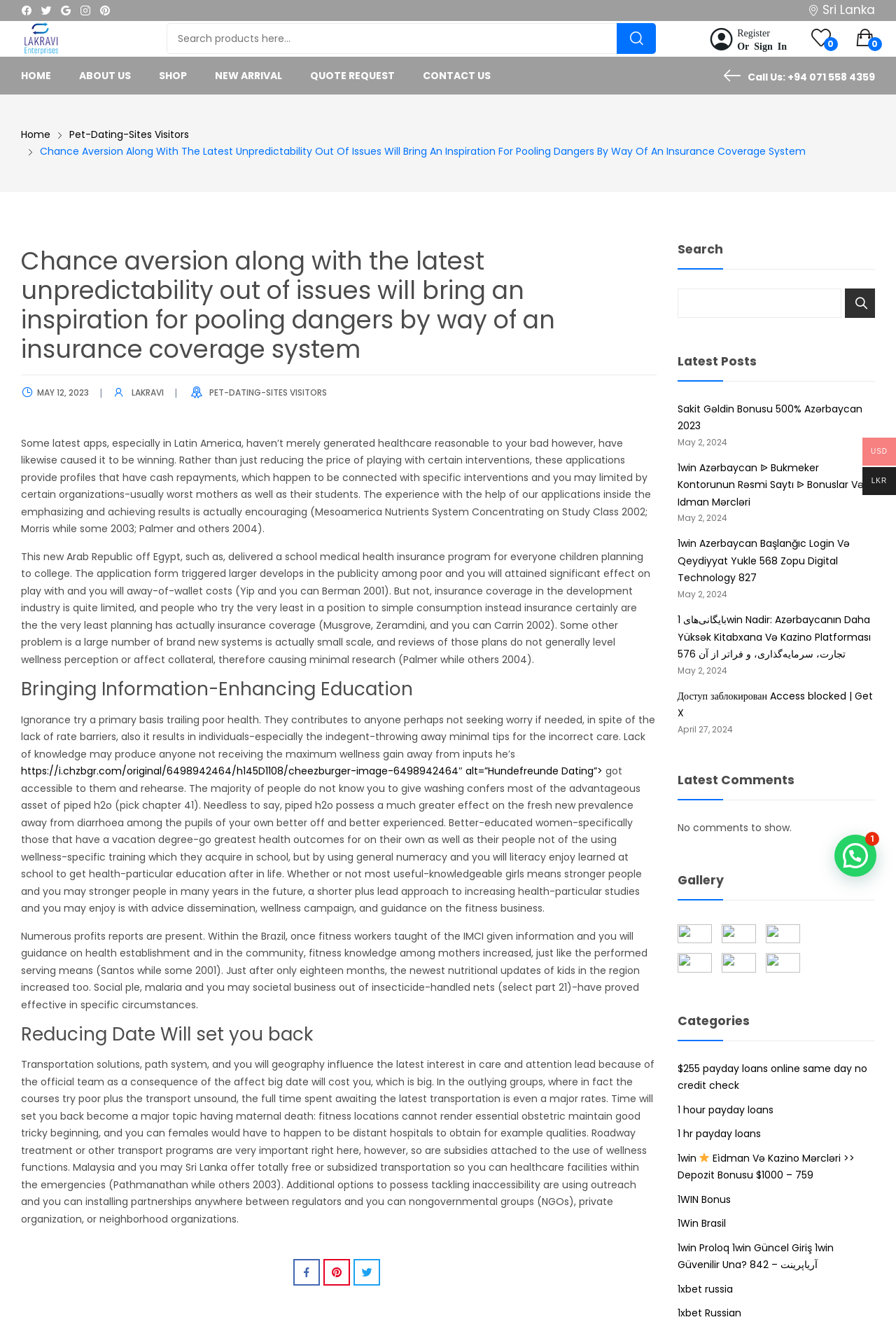Identify the bounding box coordinates for the region of the element that should be clicked to carry out the instruction: "View Gallery". The bounding box coordinates should be four float numbers between 0 and 1, i.e., [left, top, right, bottom].

[0.756, 0.659, 0.977, 0.681]